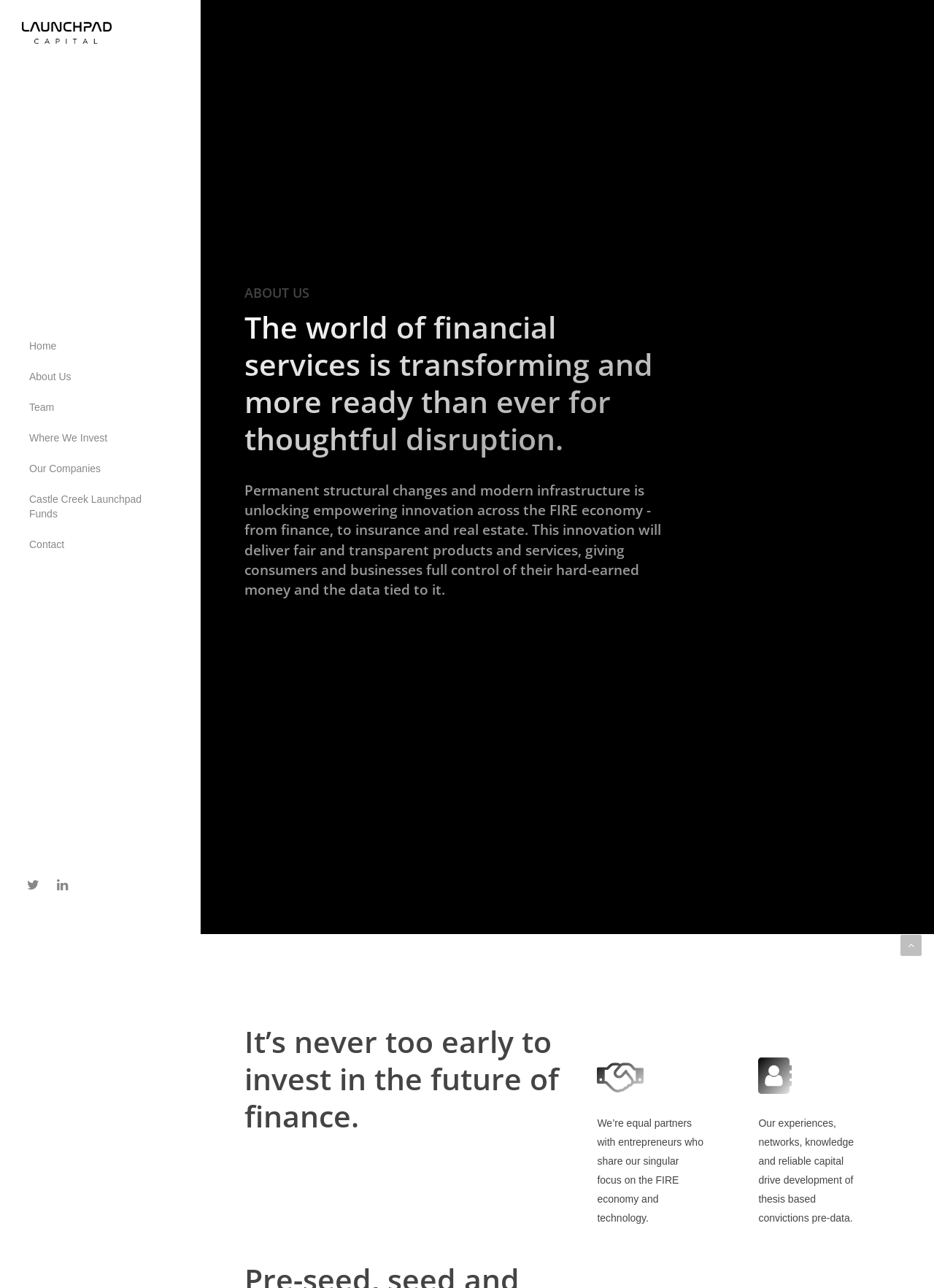Provide a brief response using a word or short phrase to this question:
What is the company's relationship with entrepreneurs?

Equal partners